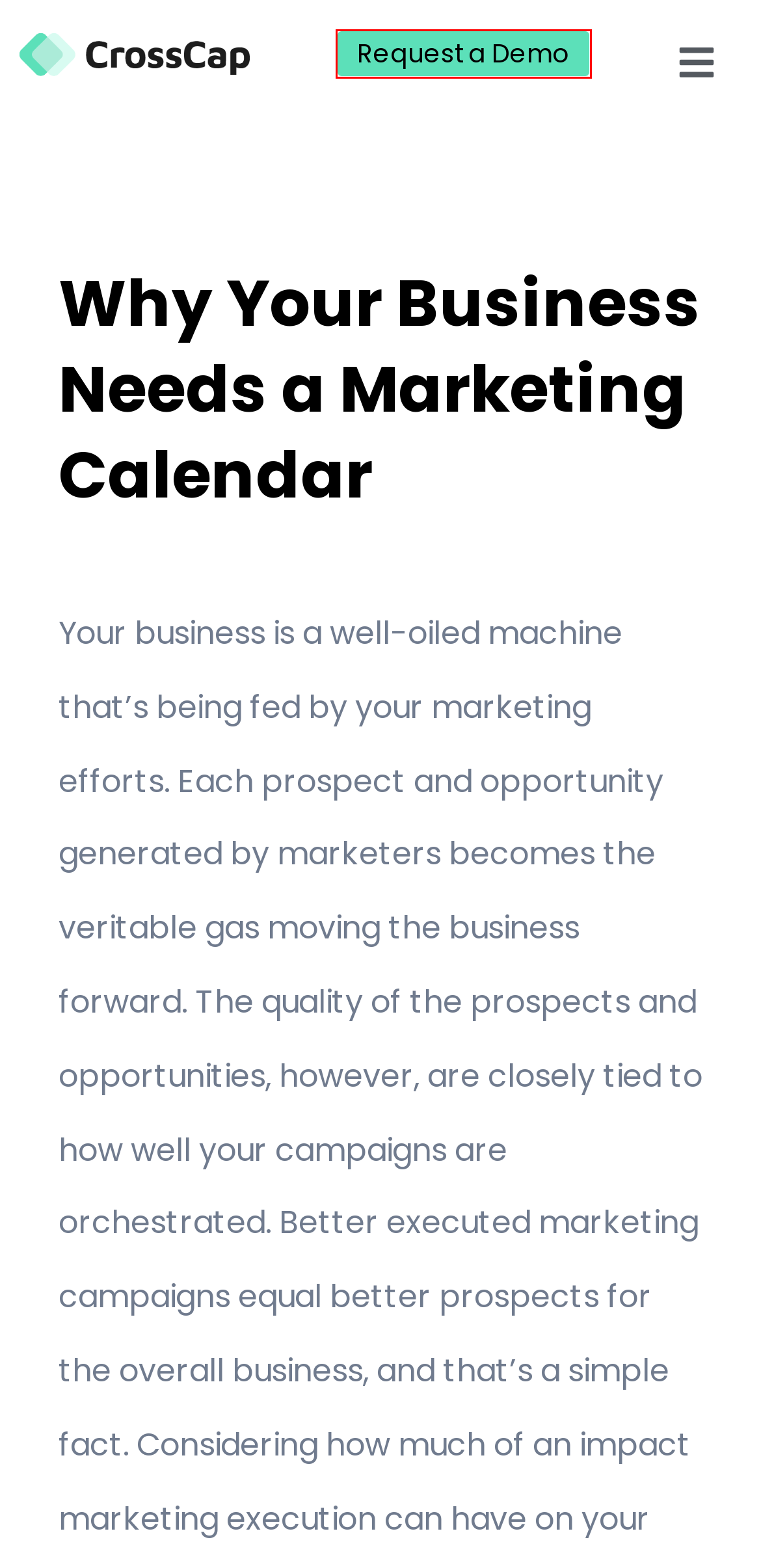Examine the screenshot of the webpage, noting the red bounding box around a UI element. Pick the webpage description that best matches the new page after the element in the red bounding box is clicked. Here are the candidates:
A. CrossCap - Best Marketing Calendar, Planning, & Management Software
B. Content Calendar Template Download | 2024 | CrossCap
C. Best Enterprise Marketing Calendar Software In 2024 | CrossCap
D. Excel Marketing Calendar Template Download | 2024 | CrossCap
E. Social Media Content Calendar Template Download | 2024 | CrossCap
F. Why an Enterprise Marketing Calendar Planning Tool is a Must-Have in 2024 | CrossCap
G. Online Proofing Software Tool - Streamline Collaboration
H. Free 2024 Marketing Calendar Template Download | CrossCap

A